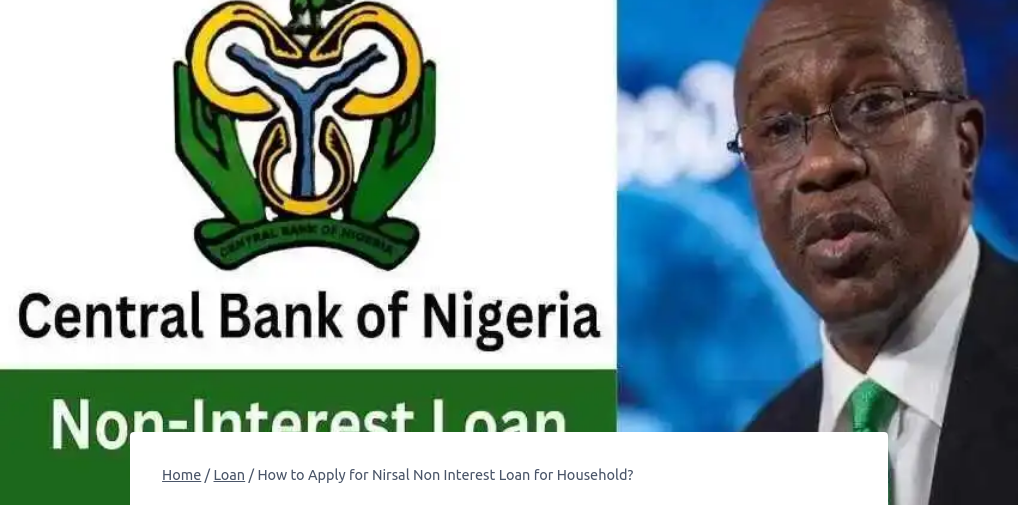Please provide a detailed answer to the question below by examining the image:
What is the purpose of the loan program?

The loan program is designed to enhance financial stability and growth for individuals and families in Nigeria, as depicted in the image where an individual is engaging in a discussion related to this loan program.